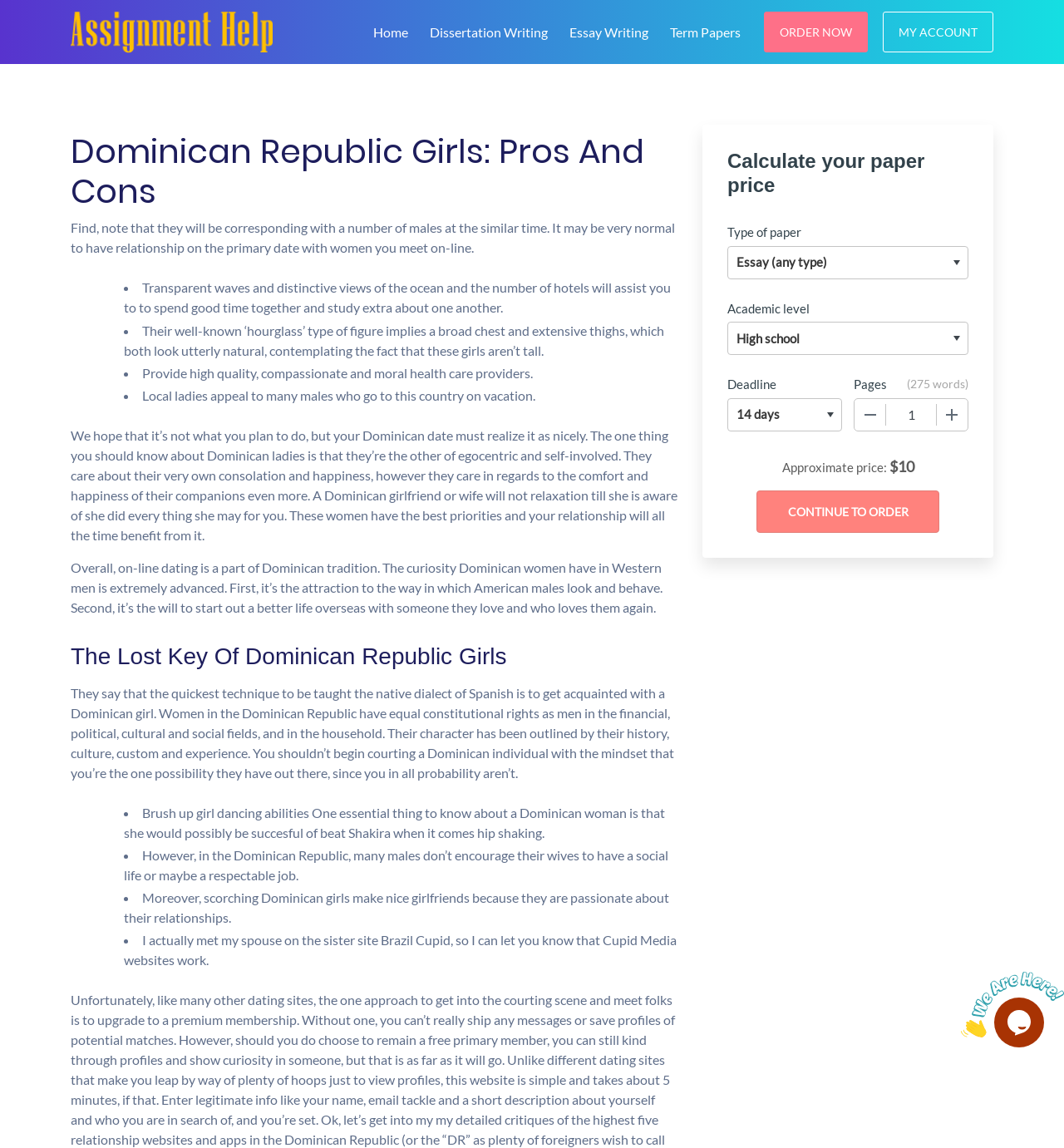Identify the bounding box of the HTML element described as: "parent_node: Home".

[0.066, 0.006, 0.256, 0.05]